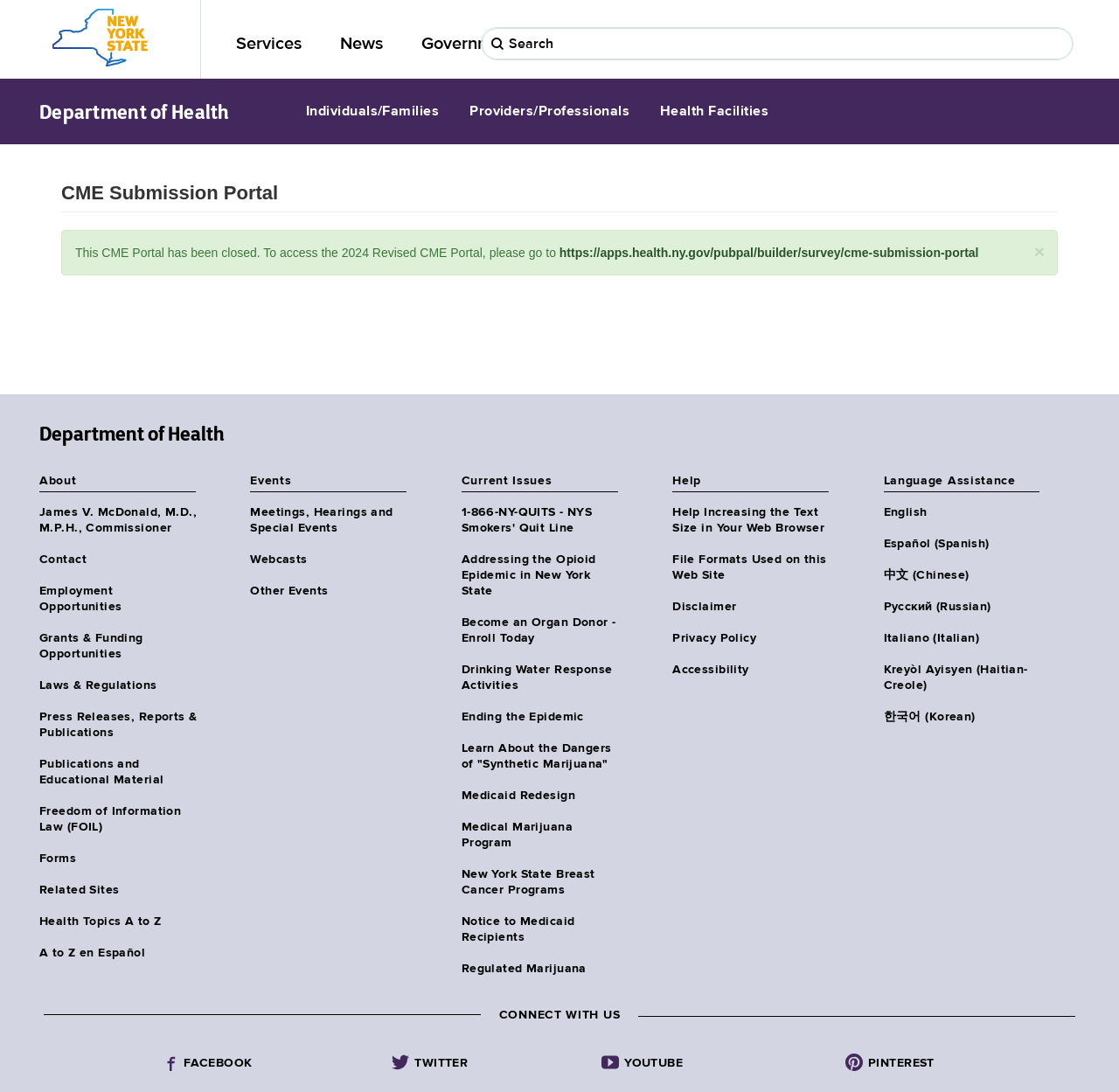How many languages are supported on this webpage?
Please give a detailed and elaborate answer to the question.

I counted the number of language options available on the webpage. The language assistance section has links to 6 different languages: English, Español, 中文, Русский, Italiano, and 한국어.